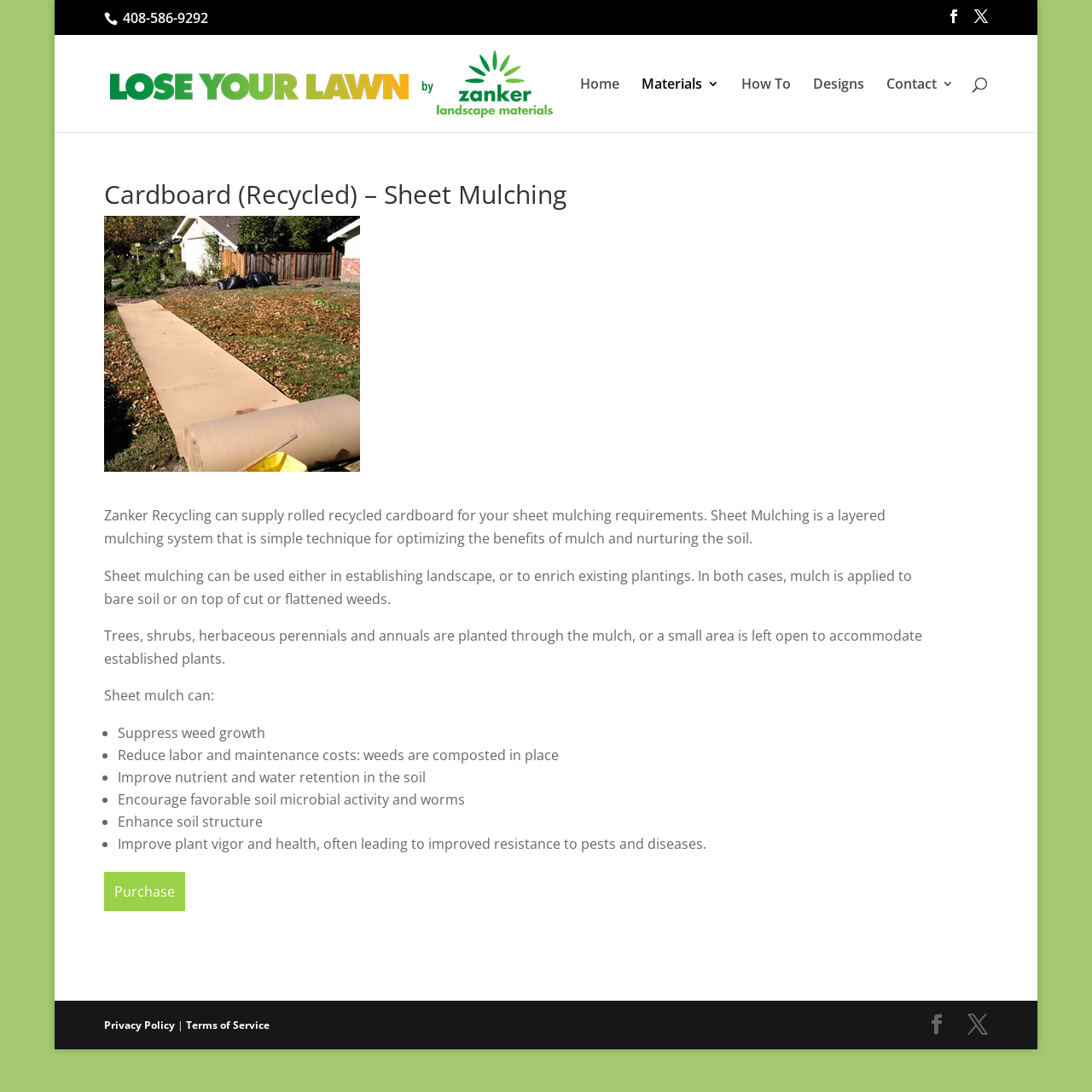What is the company name?
Give a single word or phrase as your answer by examining the image.

Zanker Recycling